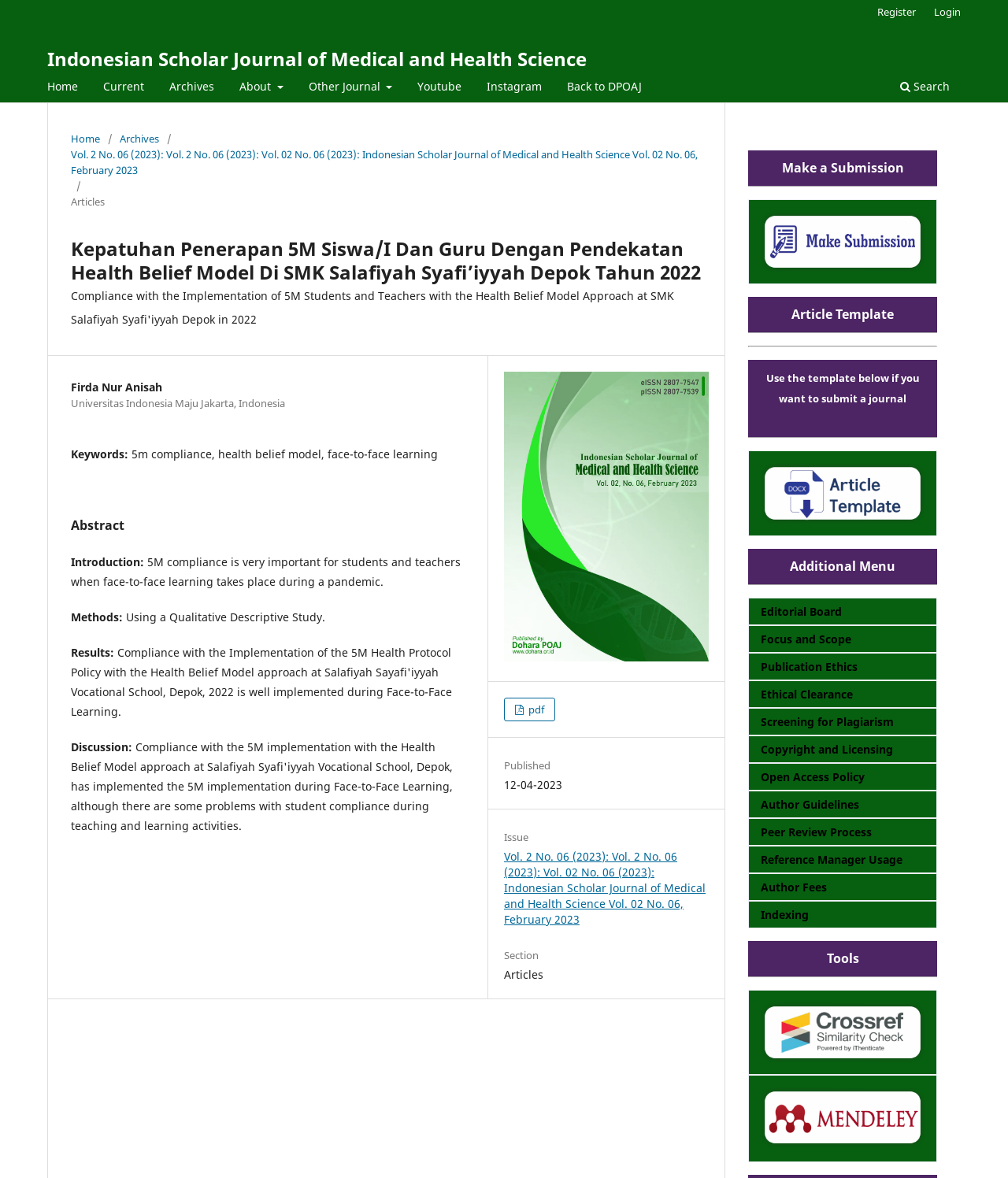What is the publication date of the article? Observe the screenshot and provide a one-word or short phrase answer.

12-04-2023